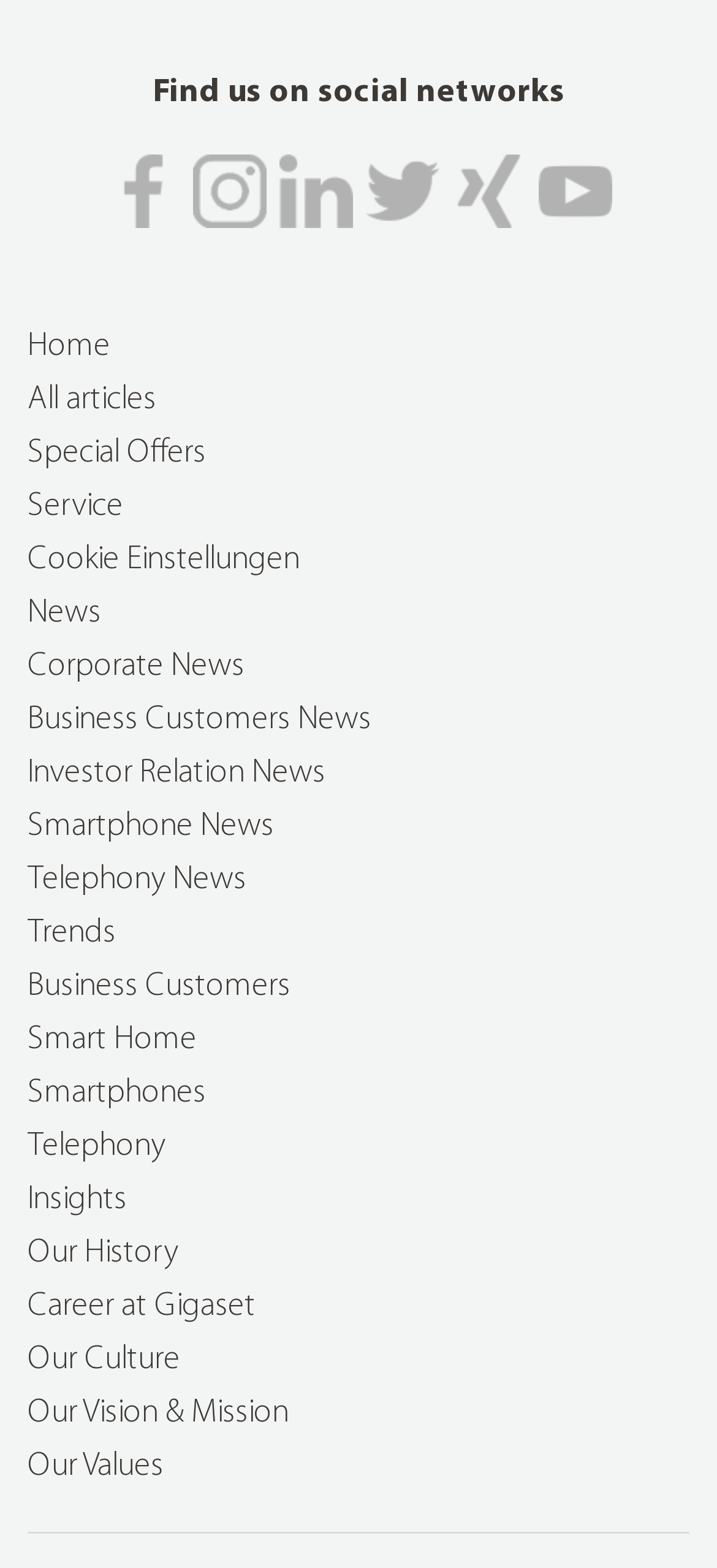Determine the bounding box coordinates of the element's region needed to click to follow the instruction: "Find us on Facebook". Provide these coordinates as four float numbers between 0 and 1, formatted as [left, top, right, bottom].

[0.142, 0.113, 0.263, 0.131]